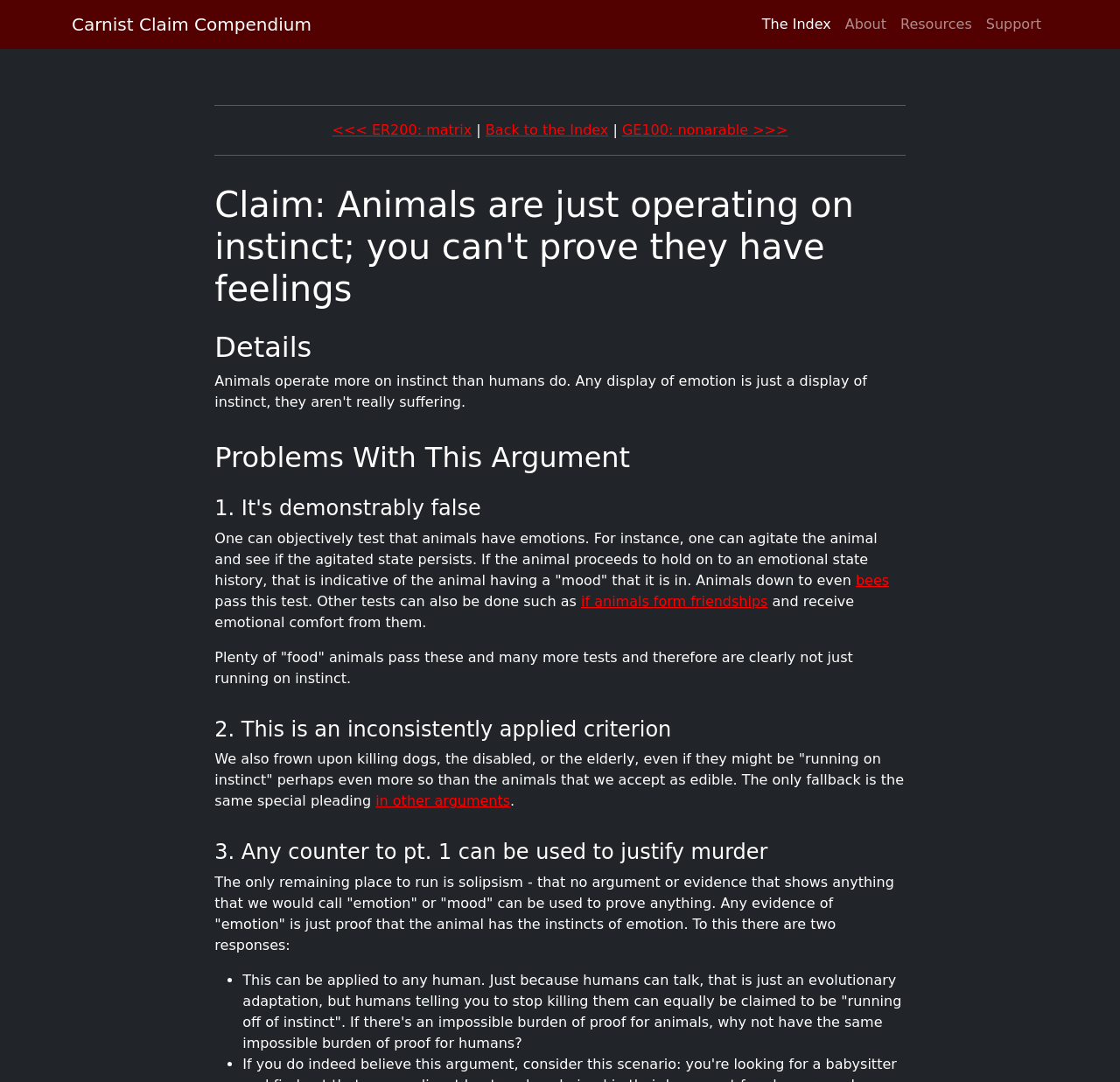Locate the bounding box coordinates of the clickable region to complete the following instruction: "Browse the 'SHOES' category."

None